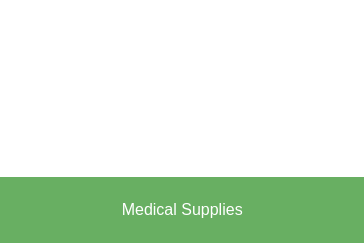Describe every significant element in the image thoroughly.

The image prominently features the words "Medical Supplies" displayed in white text on a soft green background. This visual element is part of a broader section on a webpage that likely provides information or links related to medical supplies offered by a pharmacy or healthcare provider. The design emphasizes the product line, suggesting a focus on accessibility and customer service in the field of healthcare. The simplicity of the color scheme and font choice conveys a professional and trustworthy atmosphere, well-suited for a medical context.